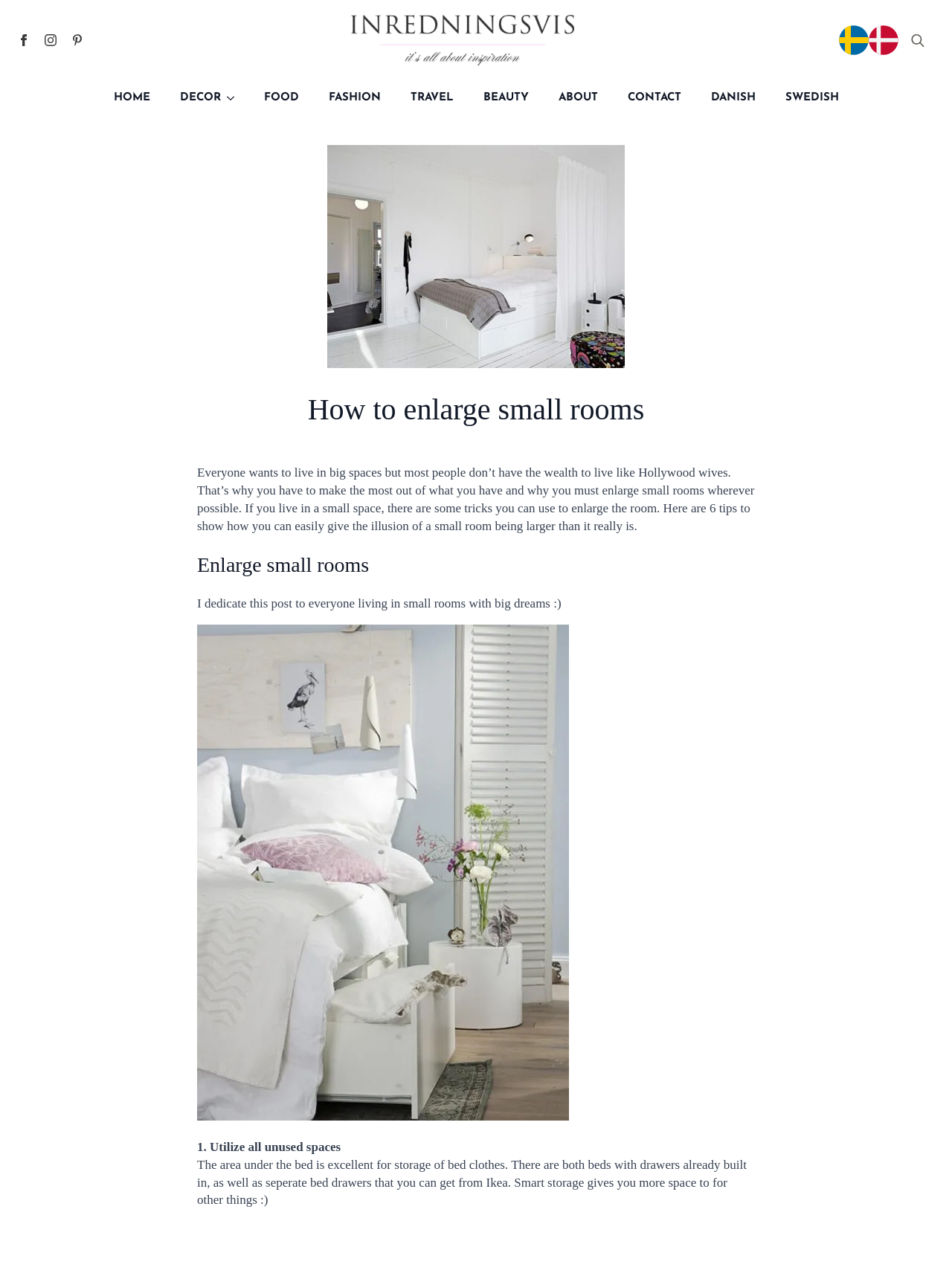Answer the following query with a single word or phrase:
How many social media links are there?

3